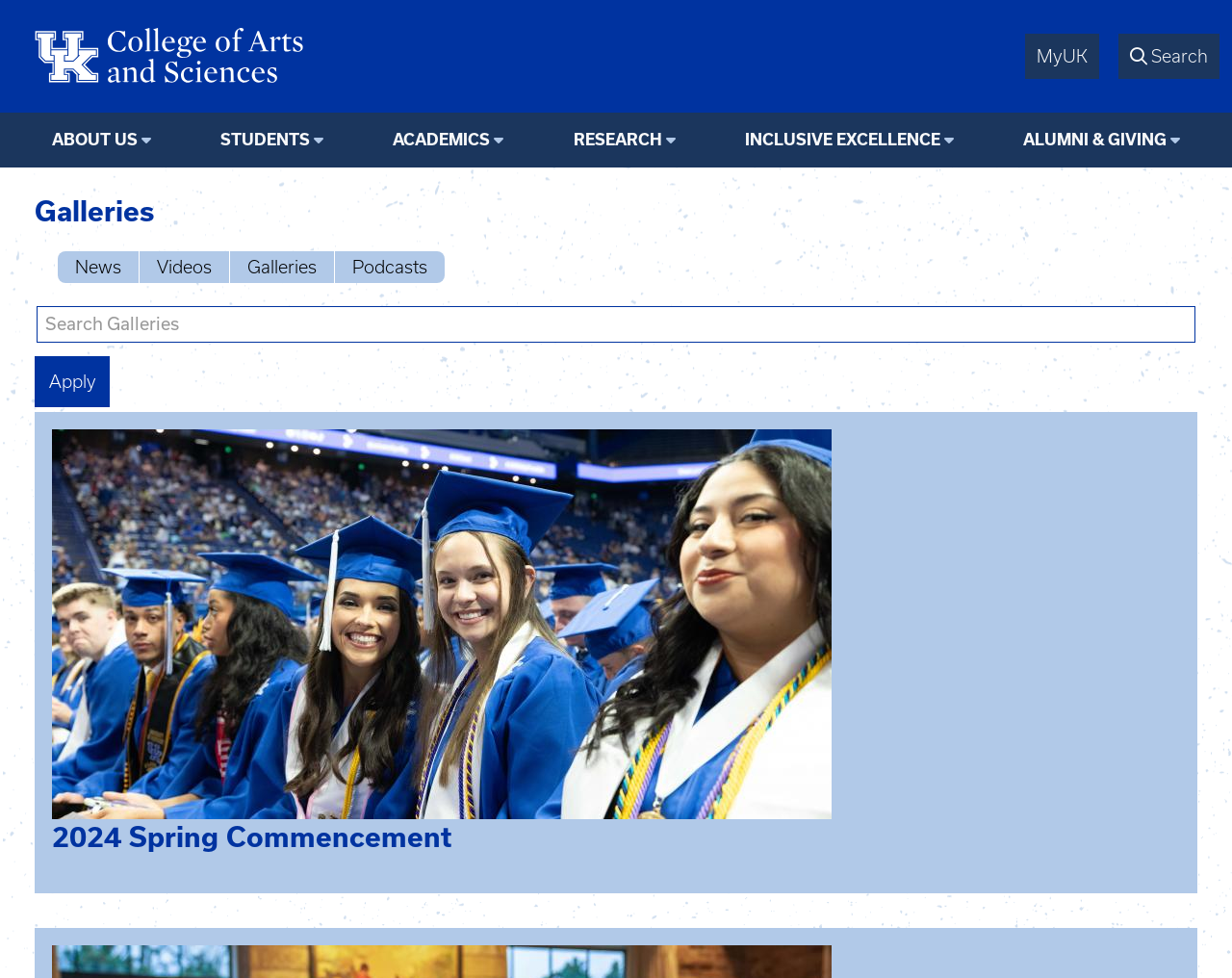What is the link below the 'Galleries' heading?
Provide a well-explained and detailed answer to the question.

I examined the links under the heading element with the text 'Galleries' and found four links with the texts 'News', 'Videos', 'Galleries', and 'Podcasts', indicating that these are the links below the 'Galleries' heading.